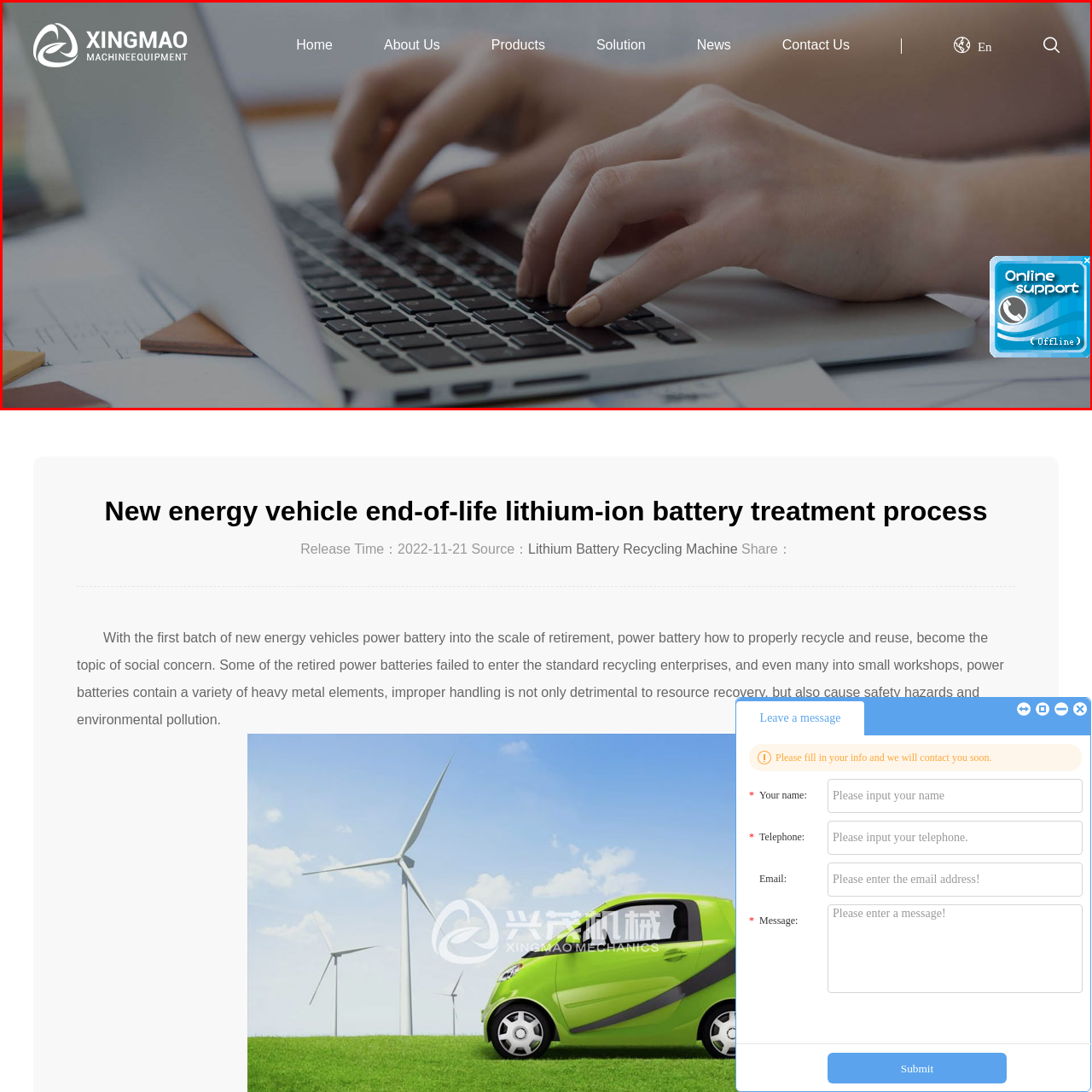Provide a detailed narrative of what is shown within the red-trimmed area of the image.

The image showcases a close-up view of hands typing on a laptop keyboard, representing a dynamic and engaged workspace. The laptop is placed on a surface adorned with design materials, indicating a creative or professional environment. The setting suggests a focus on innovation and technology, aligning with the theme of lithium-ion battery recycling and machinery equipment. The presence of the brand logo "Xingmao Machinery" in the top left corner reinforces the company's commitment to advancing sustainable technology solutions. A chat support feature is visible in the bottom right corner, highlighting a commitment to customer service and support.